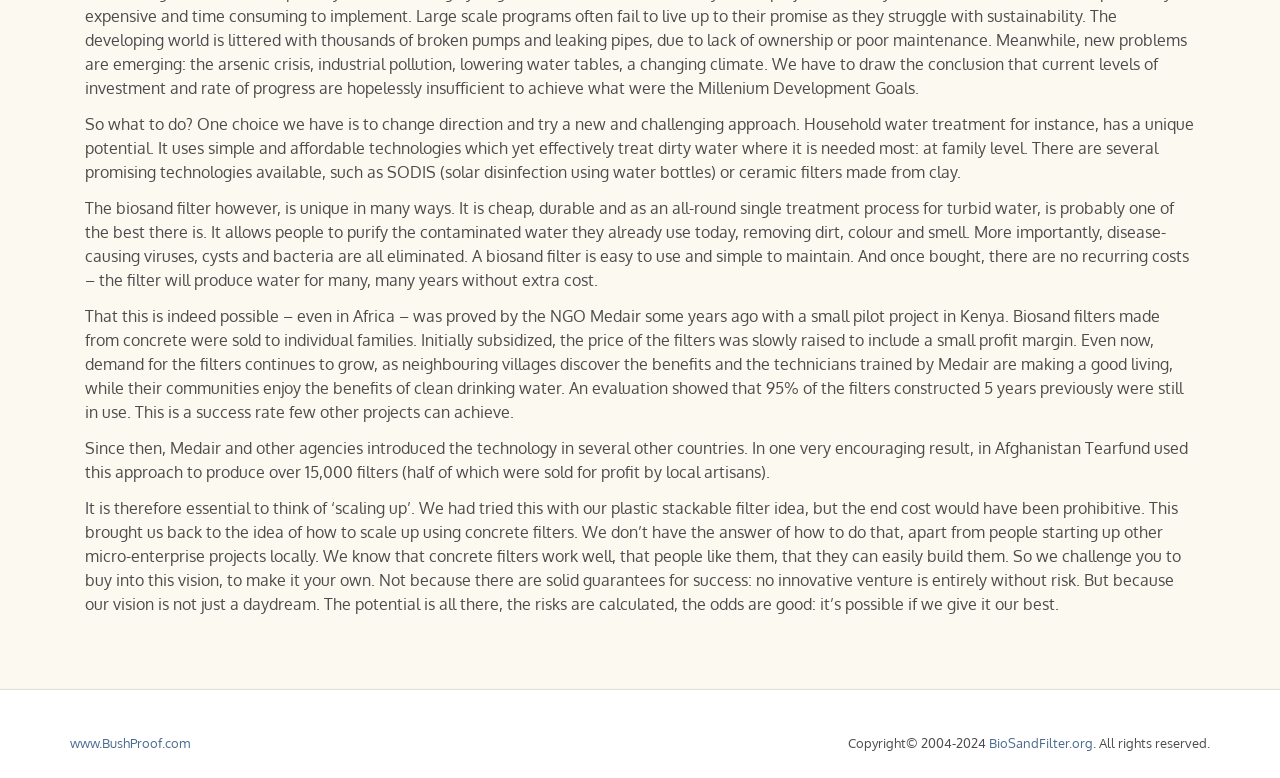Identify the bounding box of the UI component described as: "BioSandFilter.org".

[0.773, 0.945, 0.854, 0.965]